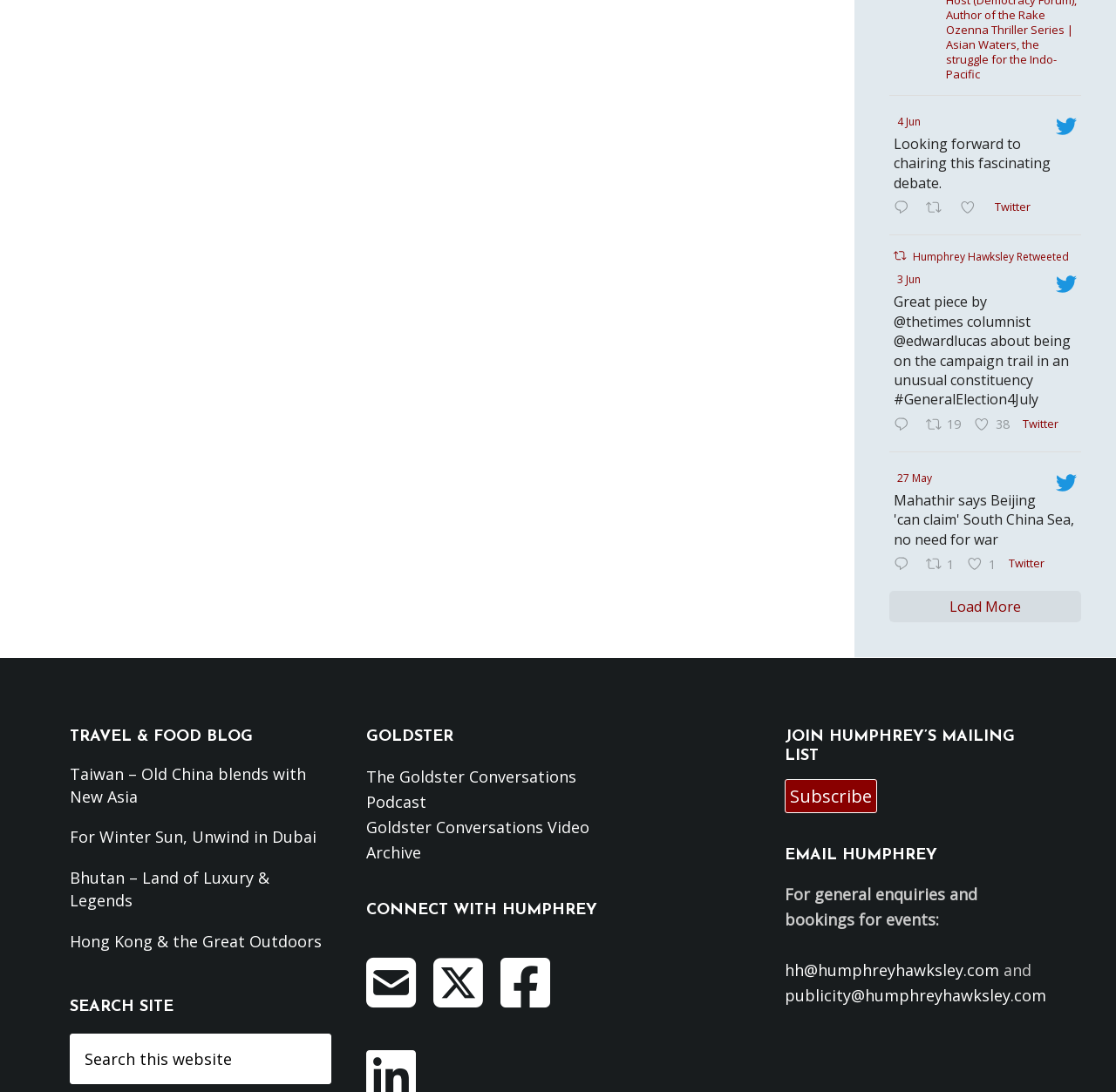Use a single word or phrase to answer the question: 
What is the topic of the blog post 'Taiwan – Old China blends with New Asia'?

Travel